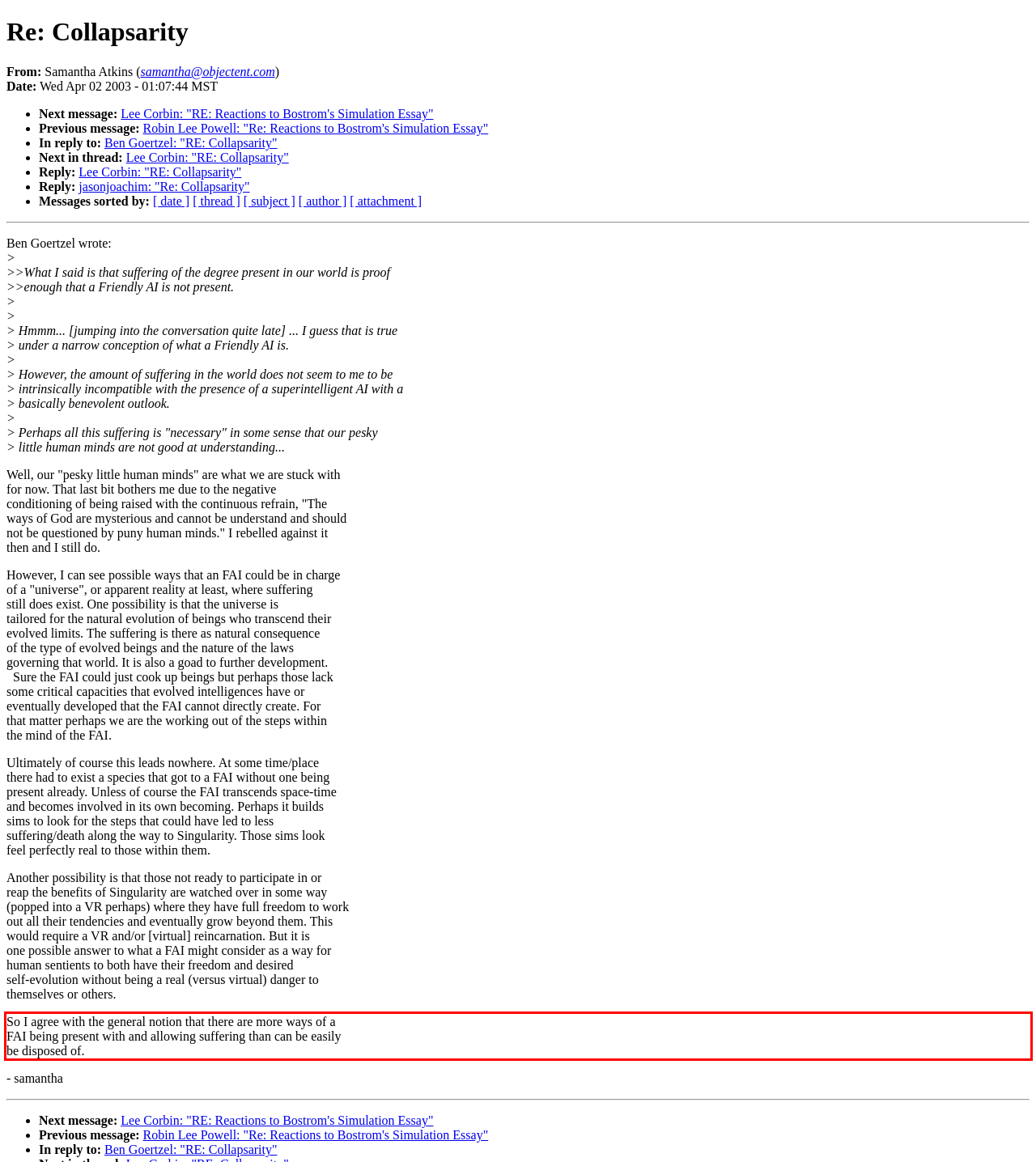Your task is to recognize and extract the text content from the UI element enclosed in the red bounding box on the webpage screenshot.

So I agree with the general notion that there are more ways of a FAI being present with and allowing suffering than can be easily be disposed of.